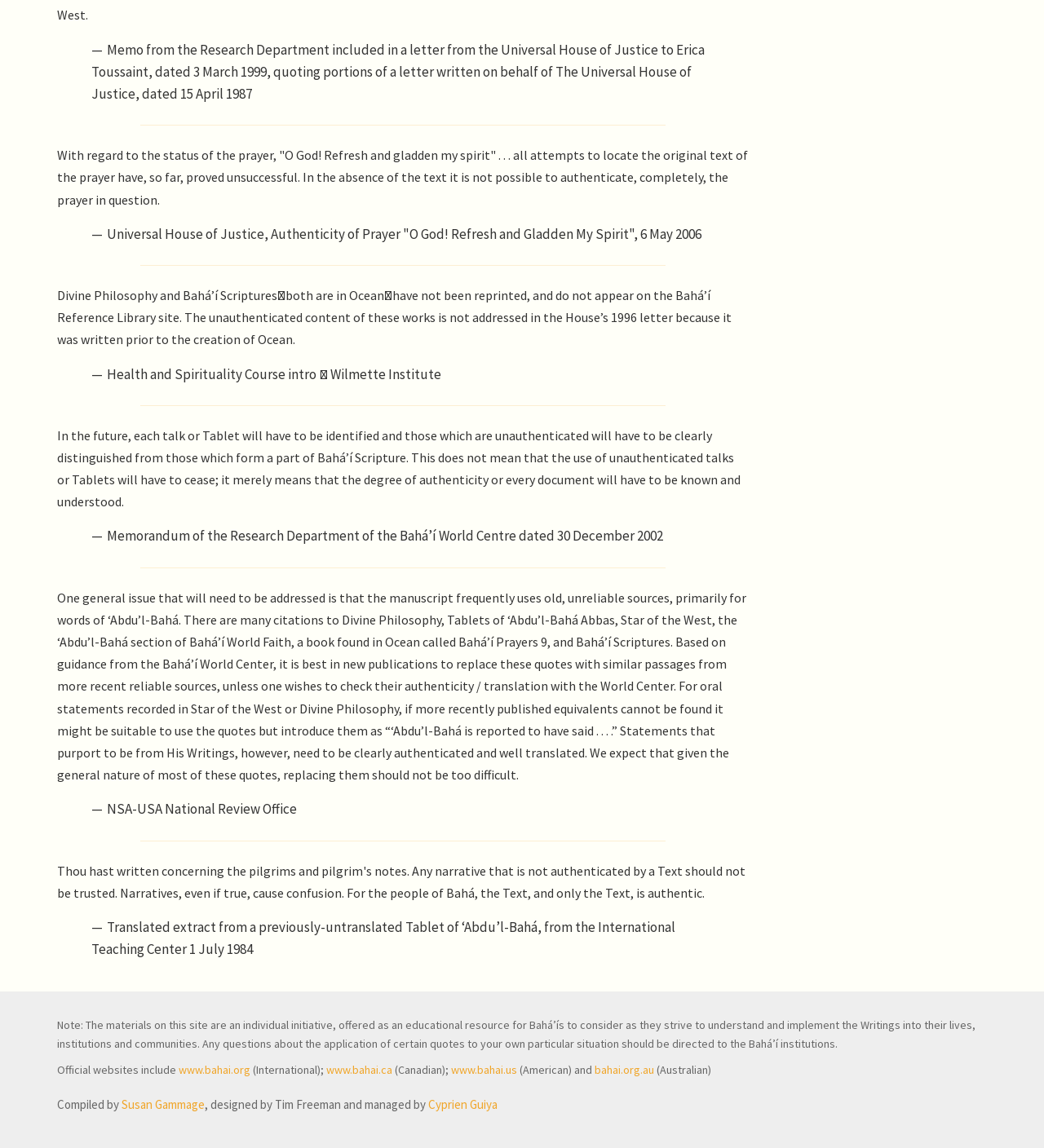Use a single word or phrase to answer the question:
Who compiled the website?

Susan Gammage